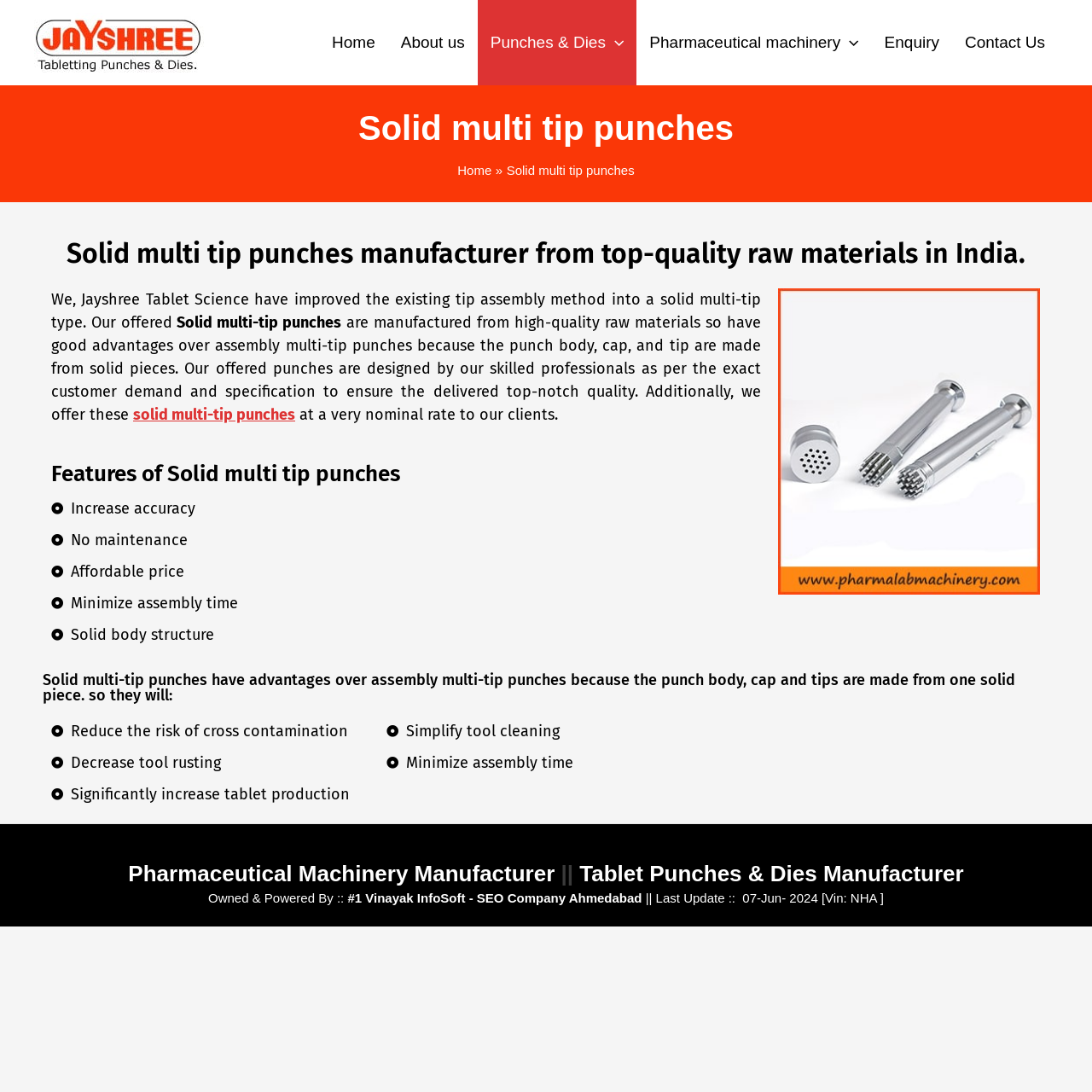Using the webpage screenshot, locate the HTML element that fits the following description and provide its bounding box: "parent_node: Pharmaceutical machinery aria-label="Menu Toggle"".

[0.77, 0.012, 0.786, 0.066]